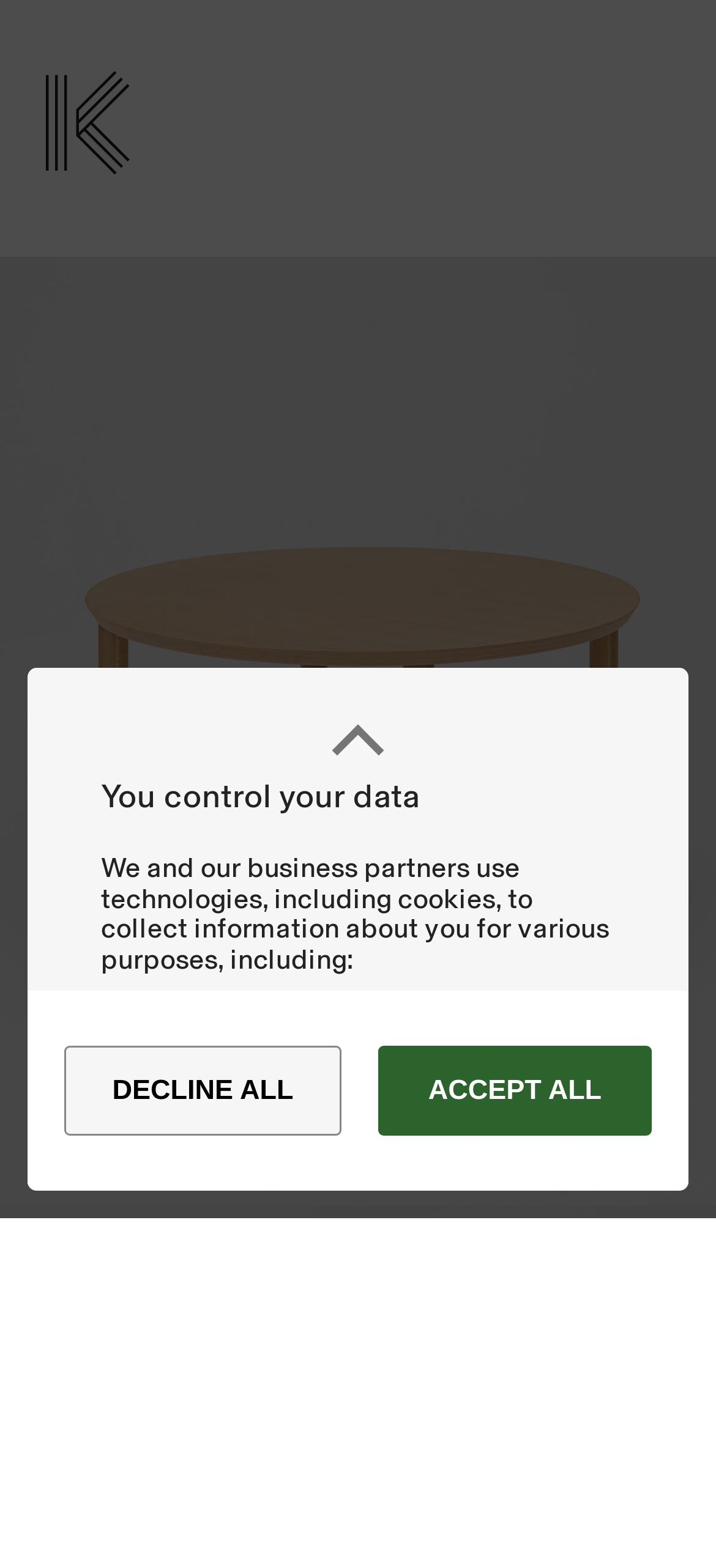How many purposes are mentioned for cookie usage?
Based on the image, please offer an in-depth response to the question.

The dialog box mentions two purposes for cookie usage: functional and statistical. These purposes are listed as options for users to consent to or decline.